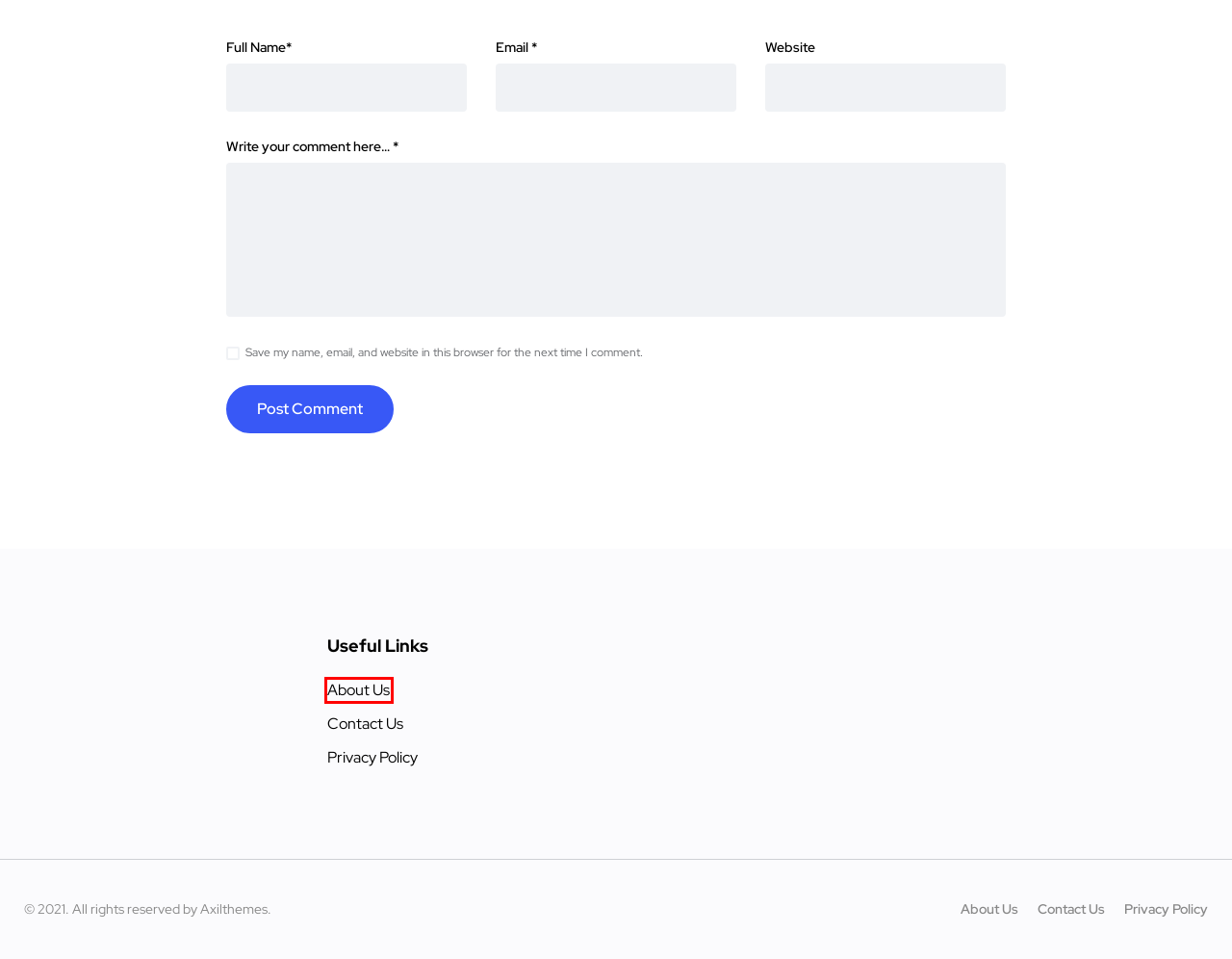You are provided a screenshot of a webpage featuring a red bounding box around a UI element. Choose the webpage description that most accurately represents the new webpage after clicking the element within the red bounding box. Here are the candidates:
A. About Us – Orilea
B. Privacy Policy – Orilea
C. News – Orilea
D. Business – Orilea
E. Orilea
F. Contact Us – Orilea
G. Sam Sami – Orilea
H. Health – Orilea

A